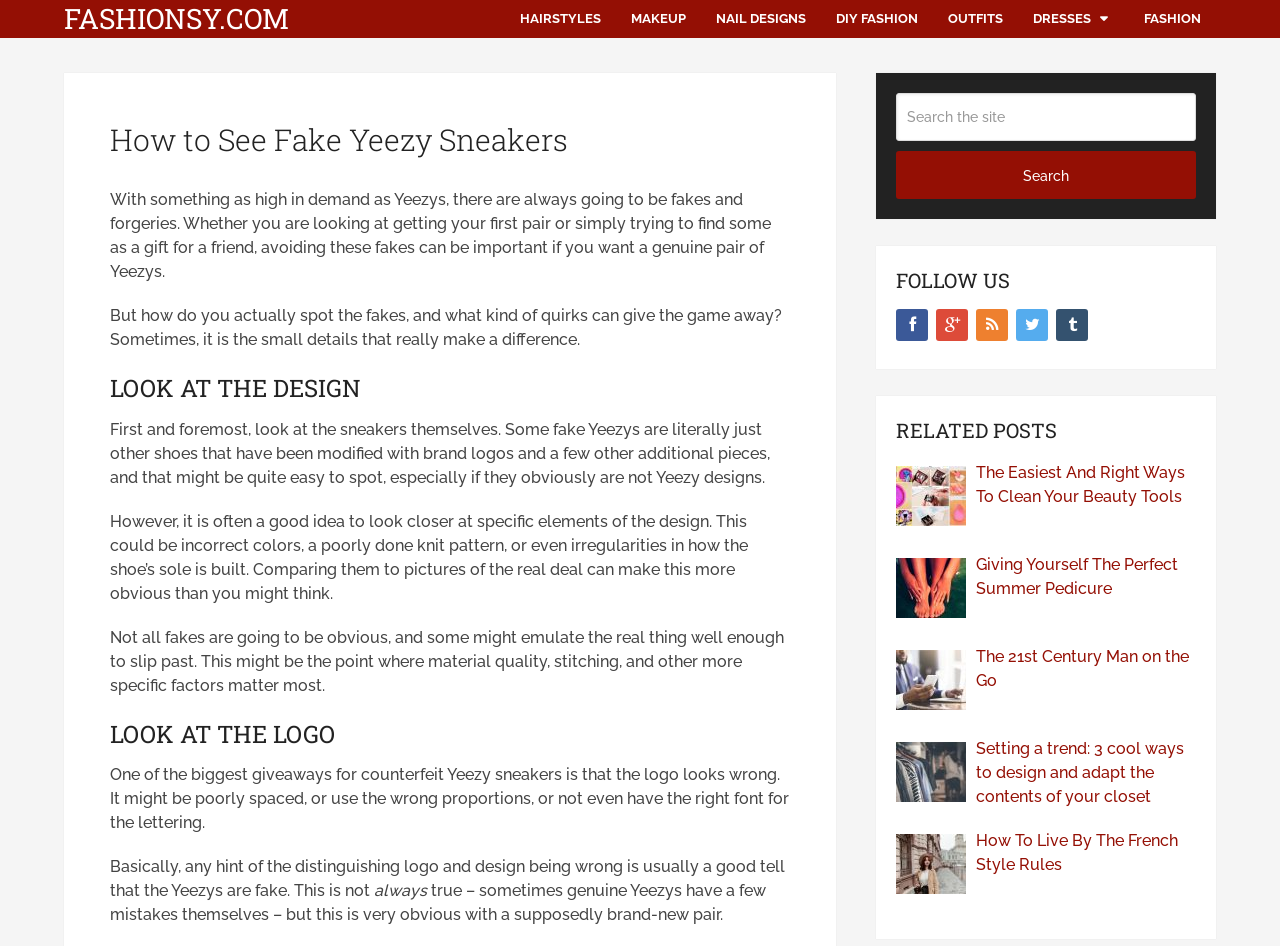Please mark the bounding box coordinates of the area that should be clicked to carry out the instruction: "Click on the 'HAIRSTYLES' link".

[0.395, 0.0, 0.481, 0.04]